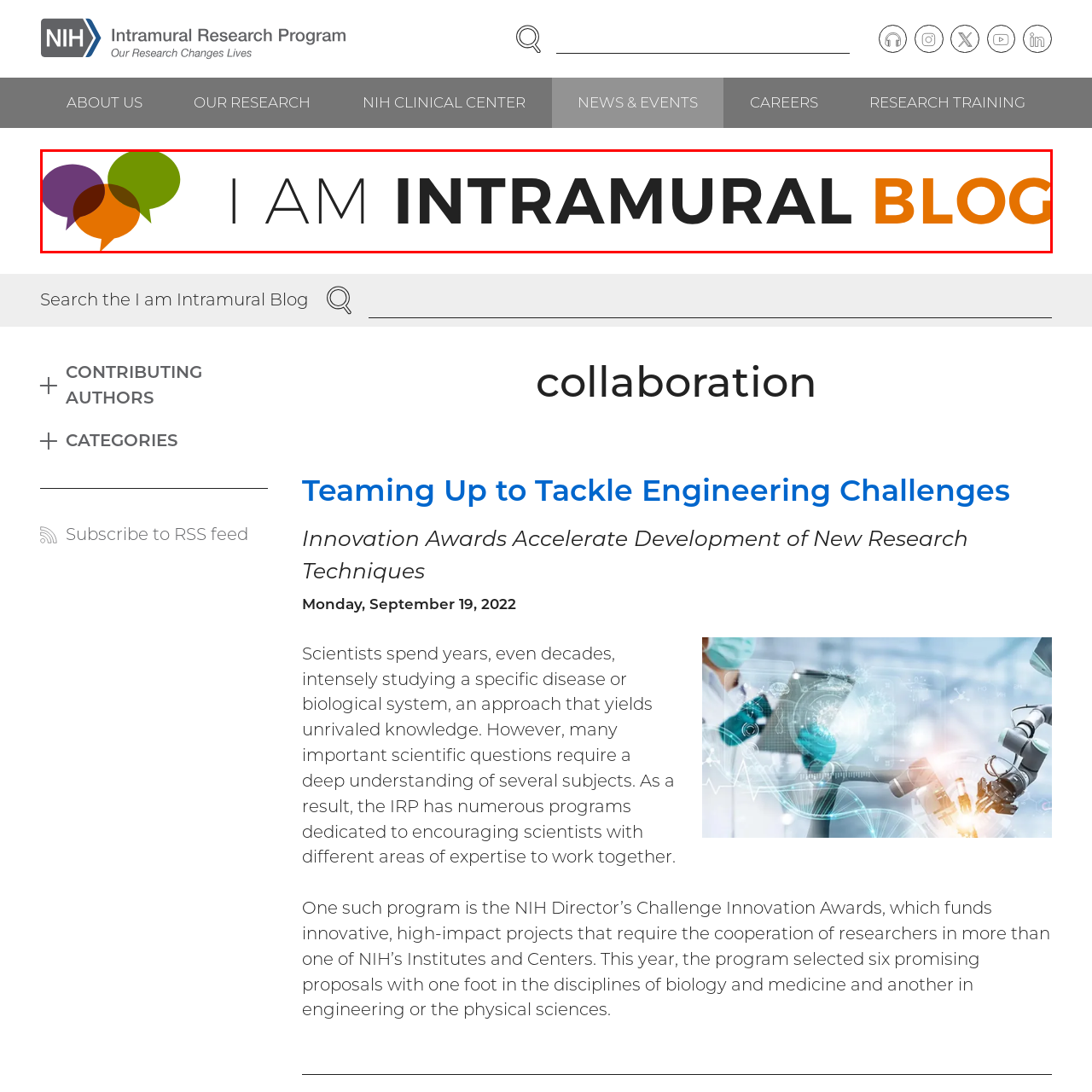Analyze the image highlighted by the red bounding box and give a one-word or phrase answer to the query: What font style is used for the letters 'I AM'?

solid black